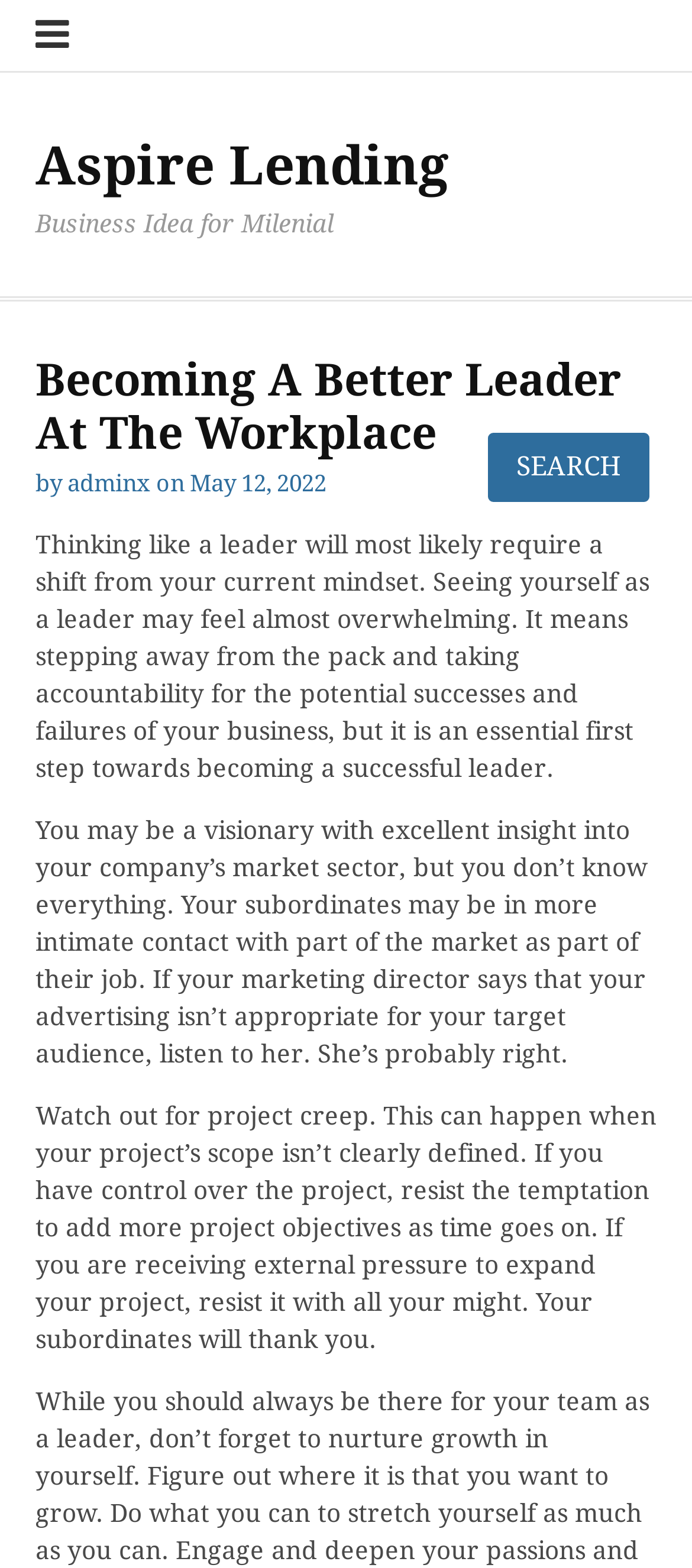What is the purpose of defining a project's scope?
Please provide a comprehensive answer based on the contents of the image.

The purpose of defining a project's scope can be inferred from the static text that warns against project creep, which can happen when a project's scope isn't clearly defined. This suggests that defining a project's scope is important to prevent project creep.